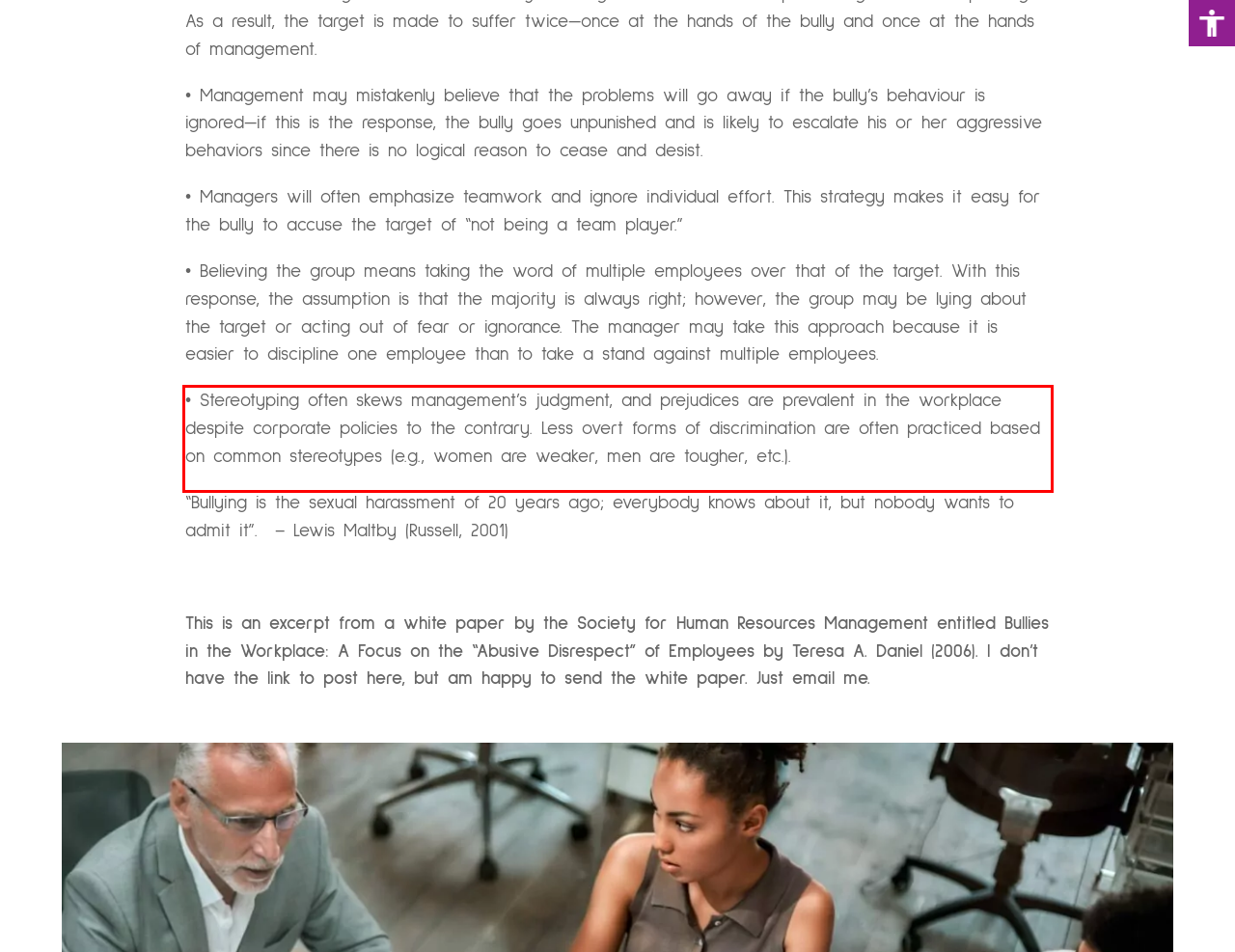Please examine the screenshot of the webpage and read the text present within the red rectangle bounding box.

• Stereotyping often skews management’s judgment, and prejudices are prevalent in the workplace despite corporate policies to the contrary. Less overt forms of discrimination are often practiced based on common stereotypes (e.g., women are weaker, men are tougher, etc.).